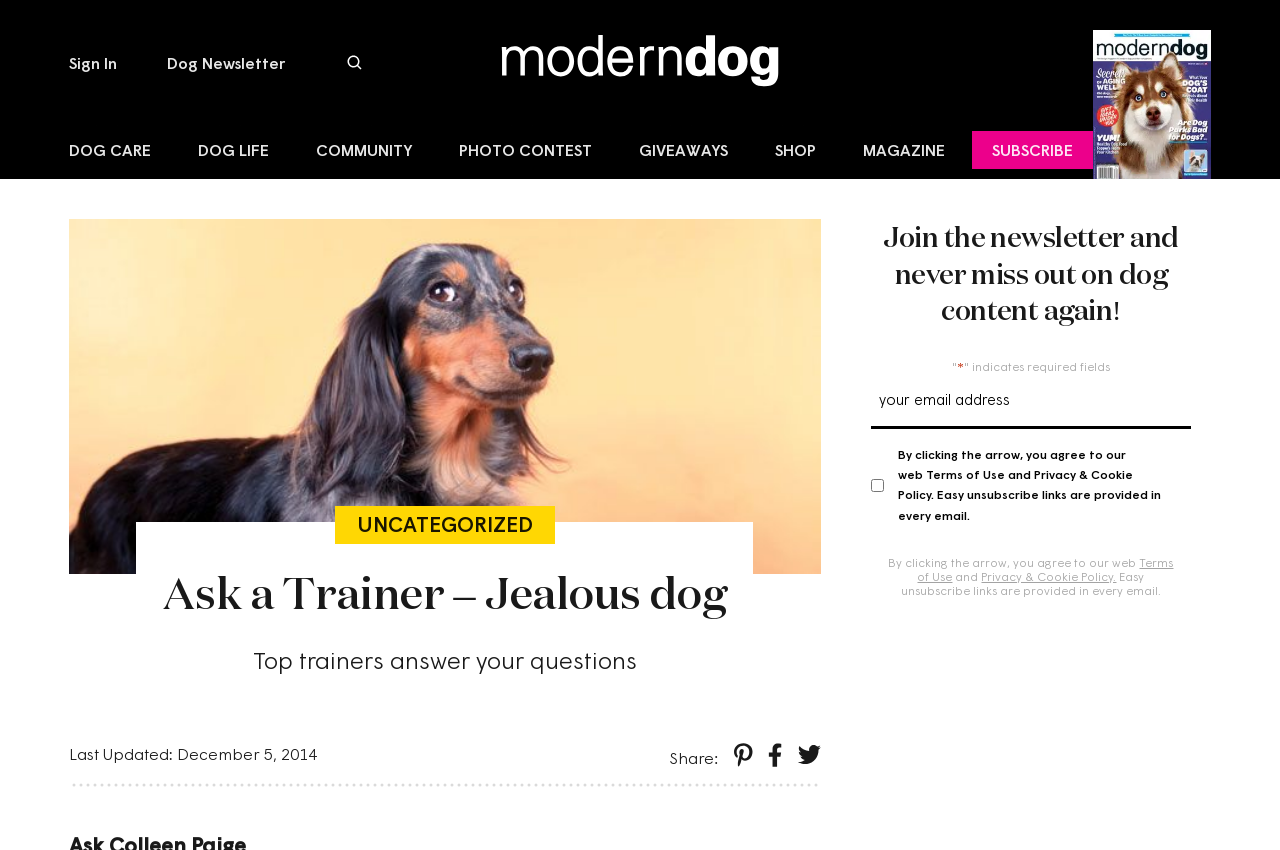Using the webpage screenshot, find the UI element described by Uncategorized. Provide the bounding box coordinates in the format (top-left x, top-left y, bottom-right x, bottom-right y), ensuring all values are floating point numbers between 0 and 1.

[0.261, 0.595, 0.433, 0.64]